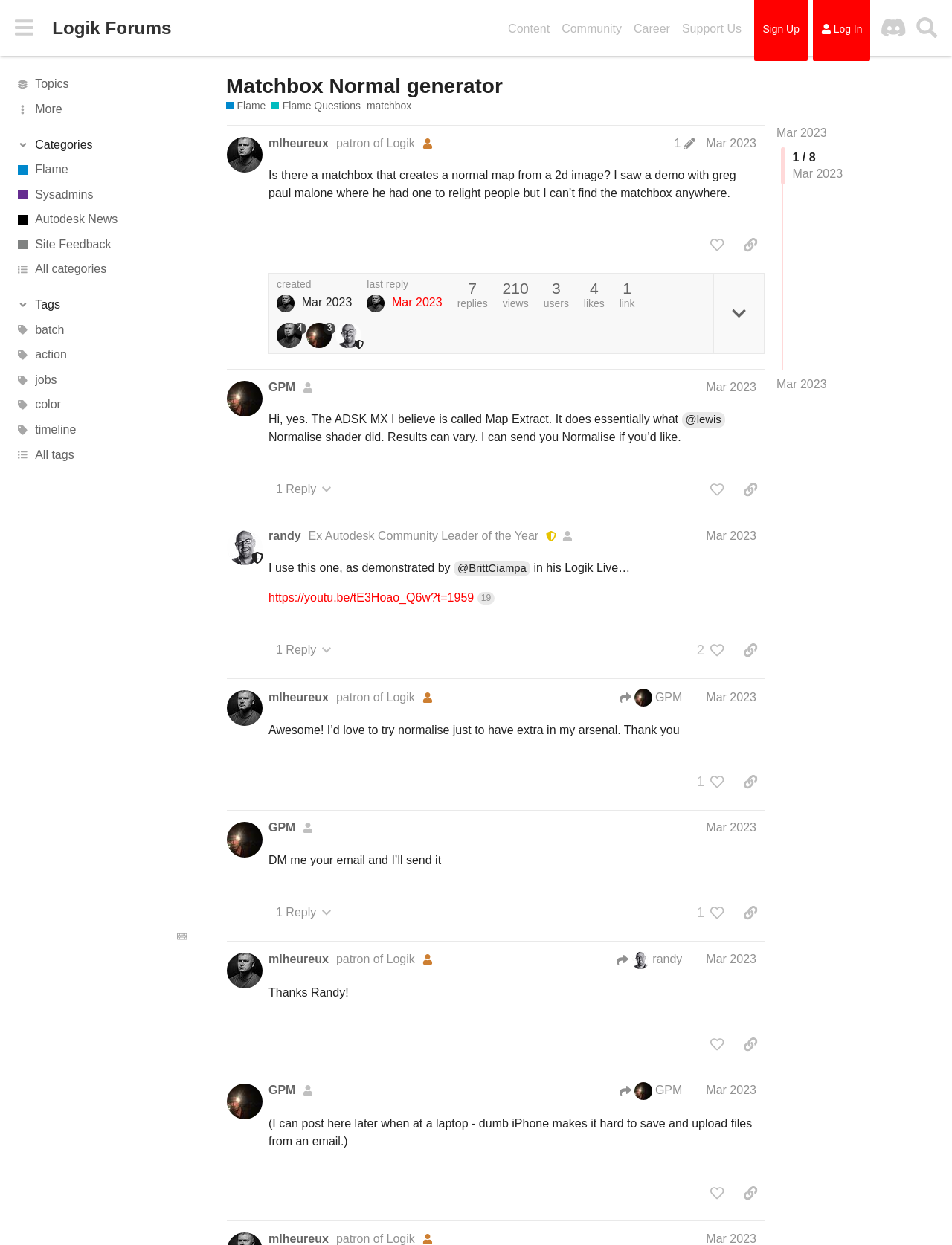Analyze the image and deliver a detailed answer to the question: Who is the author of the post?

The author of the post can be found above the post content, where it says 'mlheureux patron of Logik'.